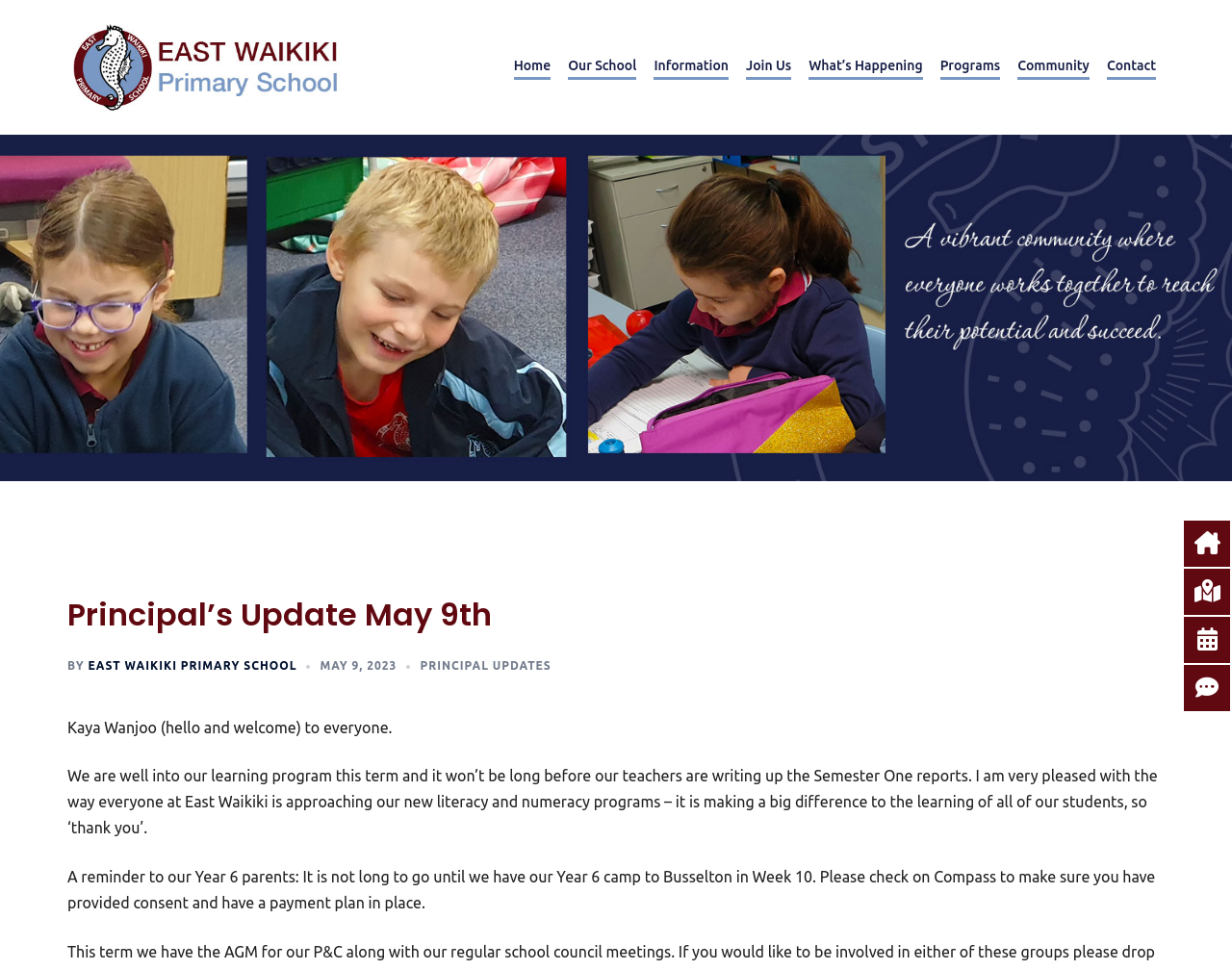Provide a brief response in the form of a single word or phrase:
What is the position of the 'What’s Happening' link?

Fifth from the left